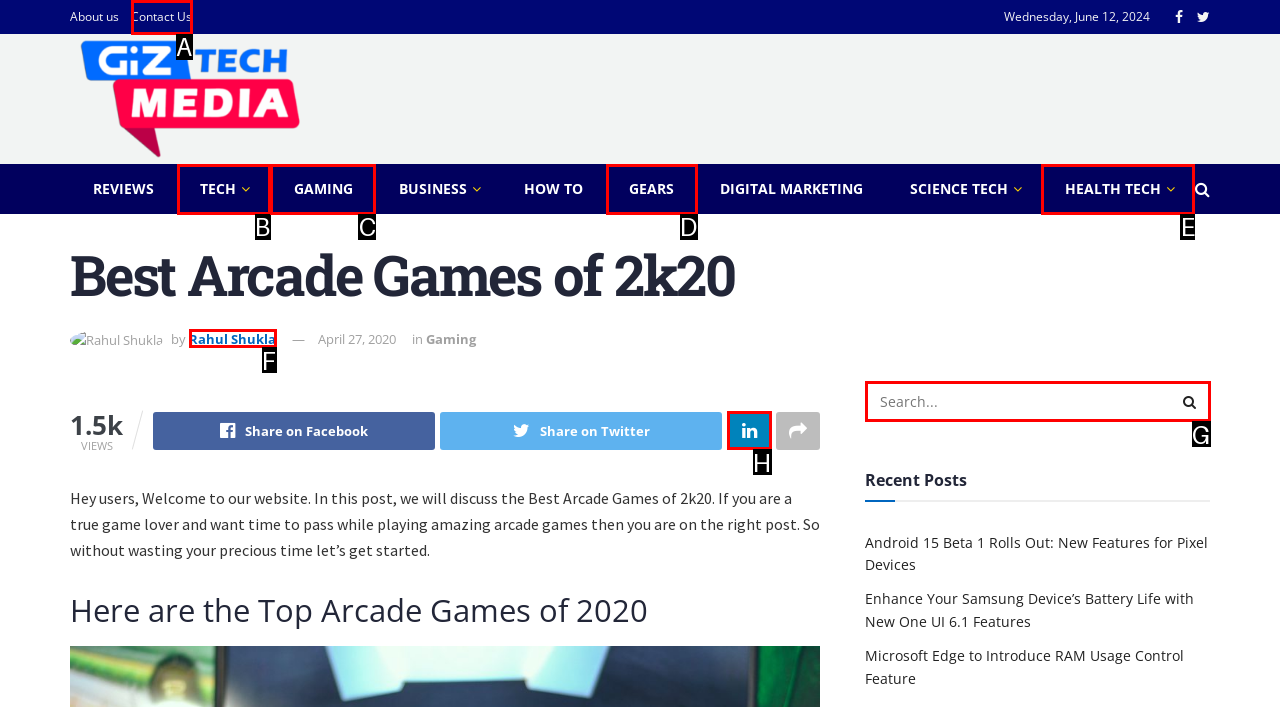Given the description: Gaming, identify the matching option. Answer with the corresponding letter.

C